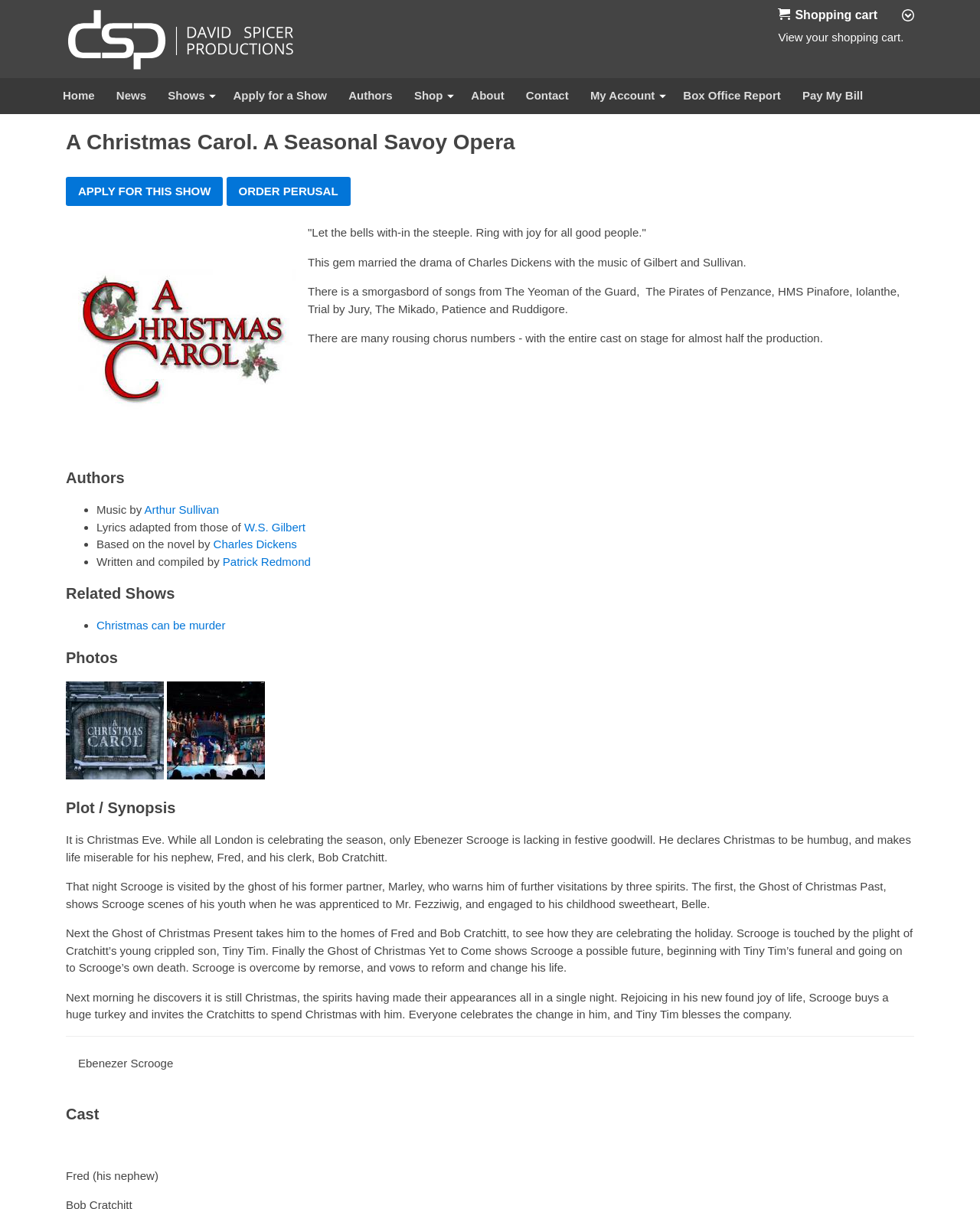What is the name of Scrooge's nephew?
Examine the webpage screenshot and provide an in-depth answer to the question.

The information about the characters in the show can be found in the section with the heading 'Cast'. There, it is listed that Fred is Scrooge's nephew.